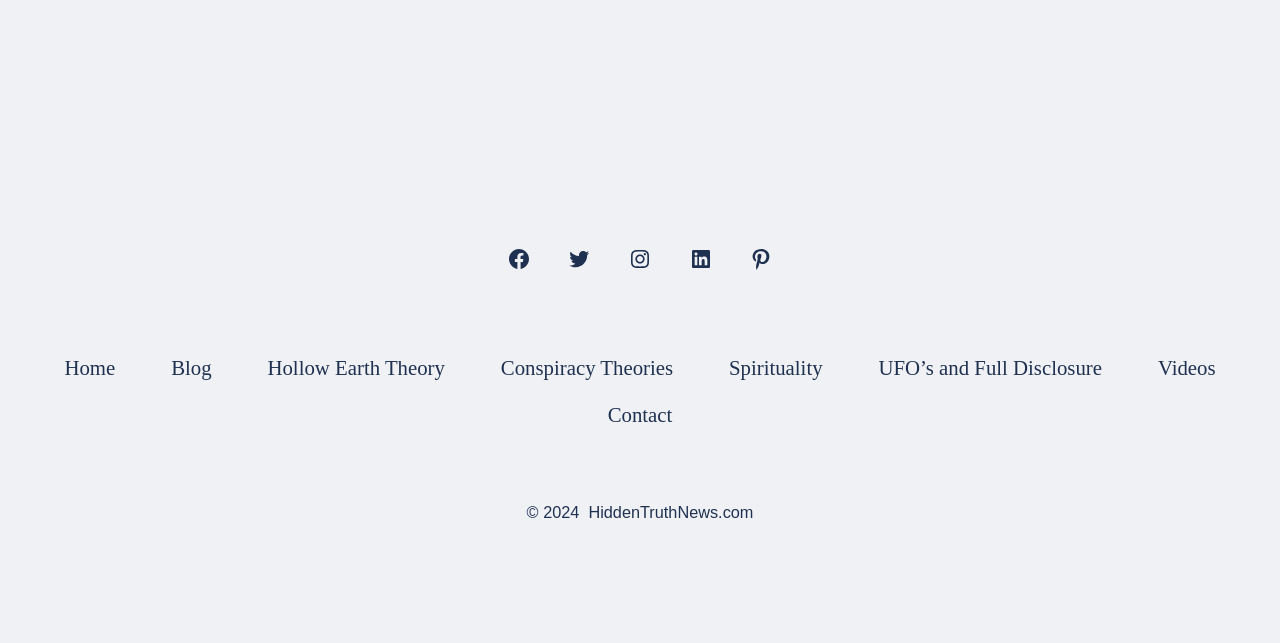Locate the bounding box coordinates of the area you need to click to fulfill this instruction: 'Open Instagram in a new tab'. The coordinates must be in the form of four float numbers ranging from 0 to 1: [left, top, right, bottom].

[0.478, 0.359, 0.522, 0.446]